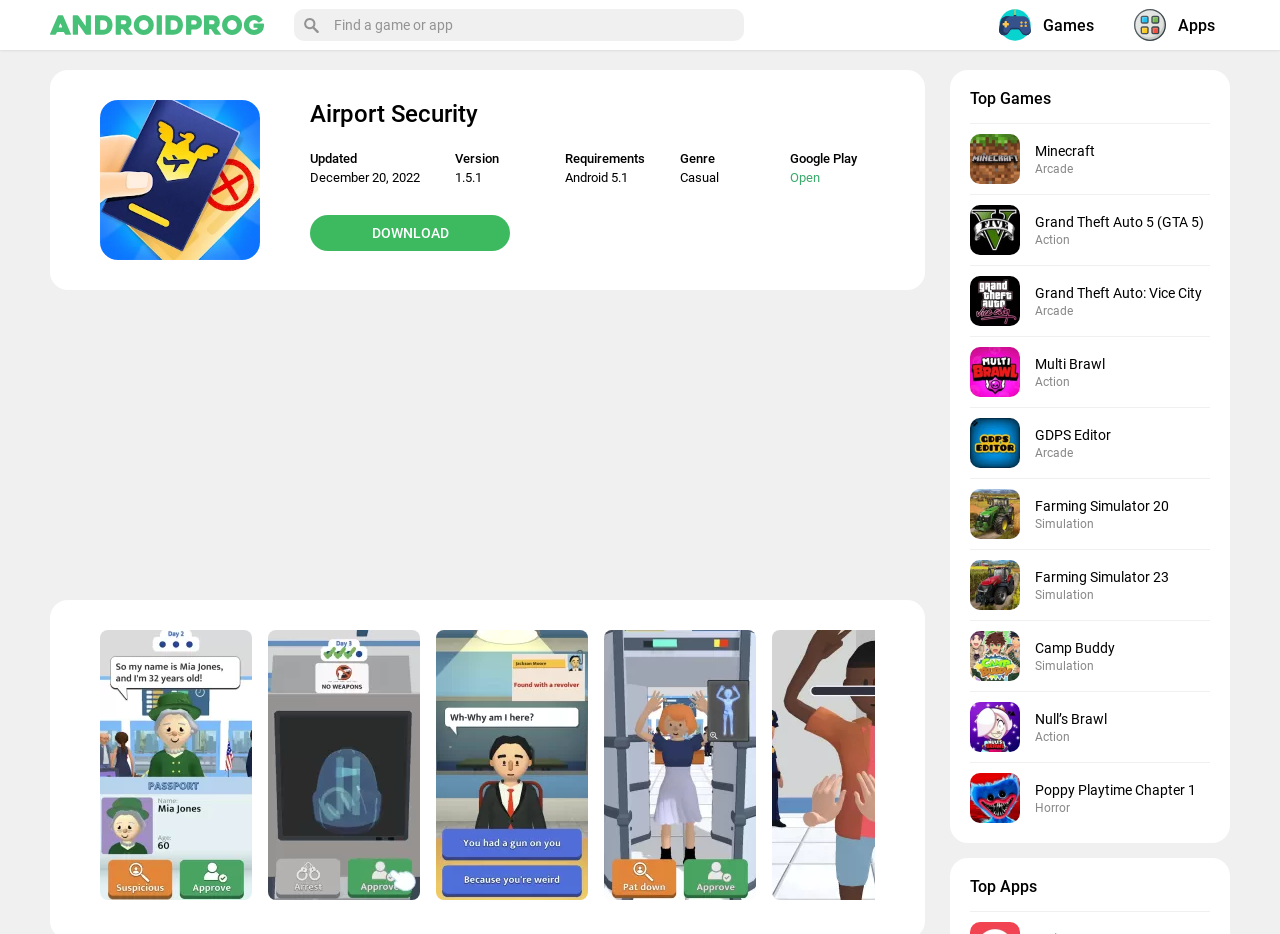Provide a one-word or short-phrase answer to the question:
What is the version of the game?

1.5.1